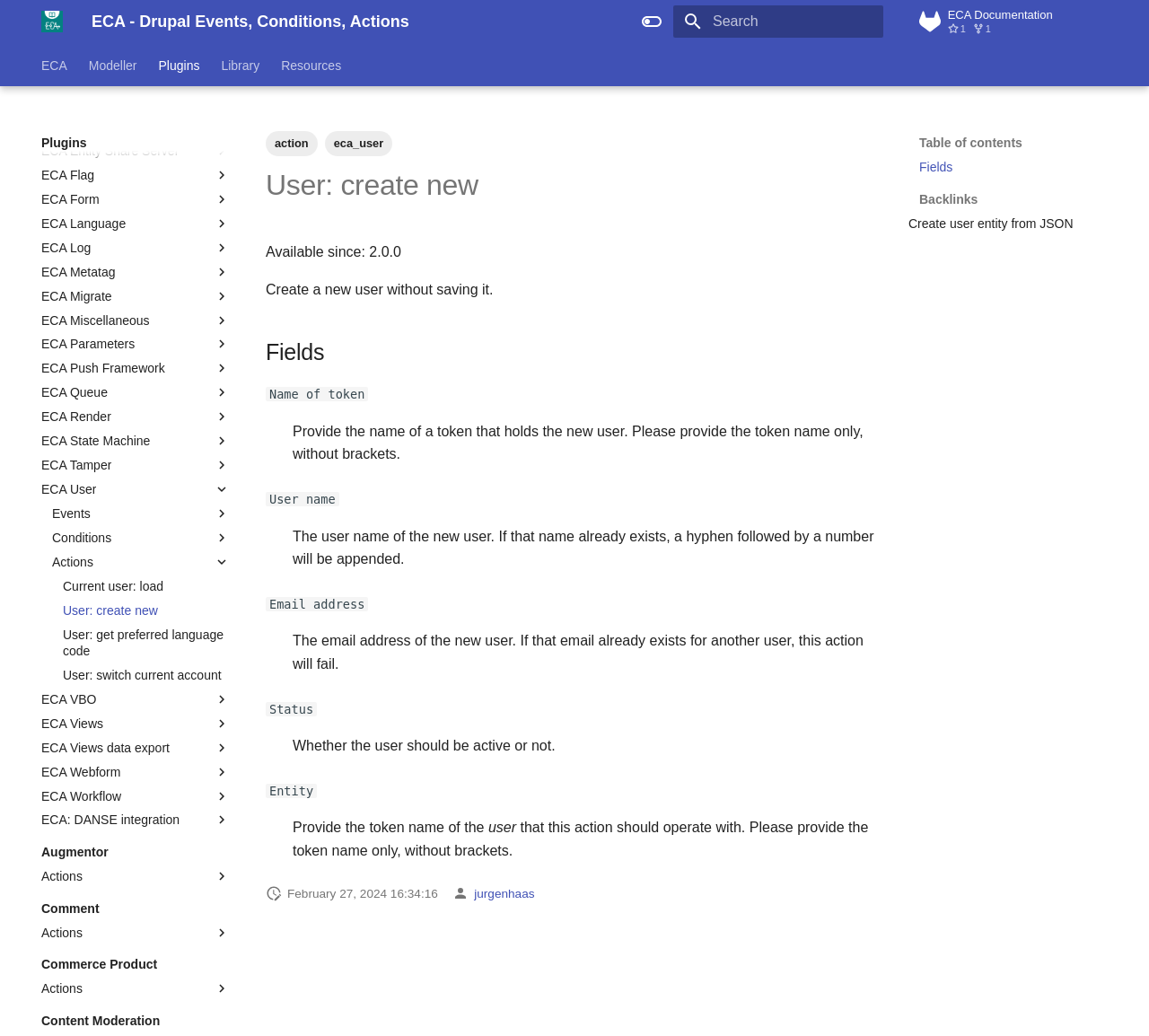How many labels are there in the 'Actions' section?
Provide a detailed and well-explained answer to the question.

I examined the 'Actions' section and found three labels: 'Events', 'Conditions', and 'Actions'.